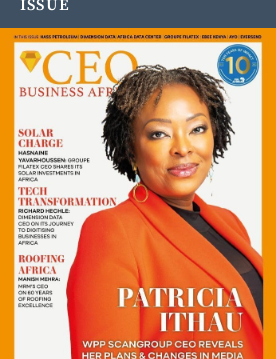Give a one-word or short-phrase answer to the following question: 
Who is the featured individual on the cover?

PATRICIA ITHAU